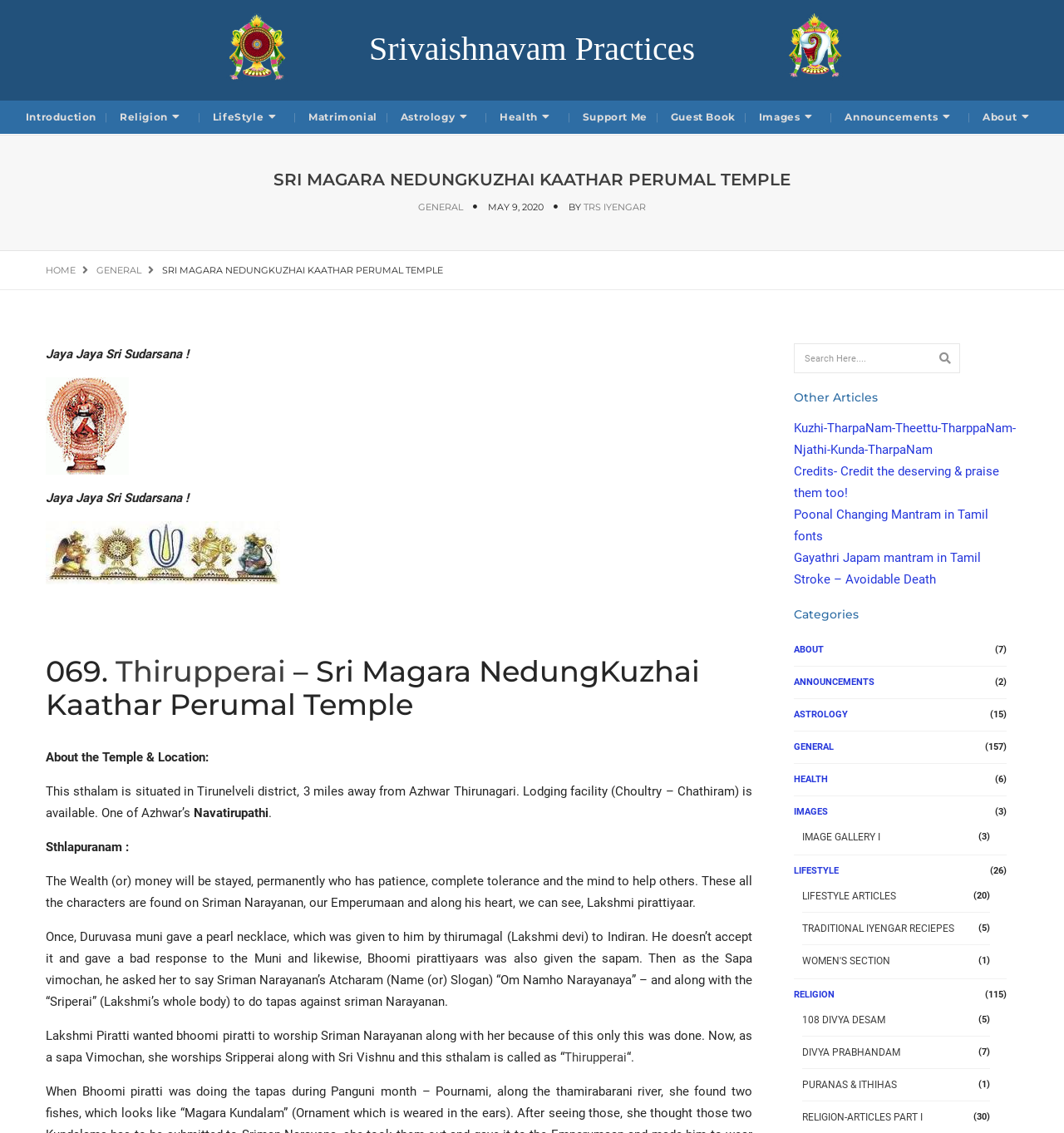Give a one-word or phrase response to the following question: How many categories are listed on this webpage?

9